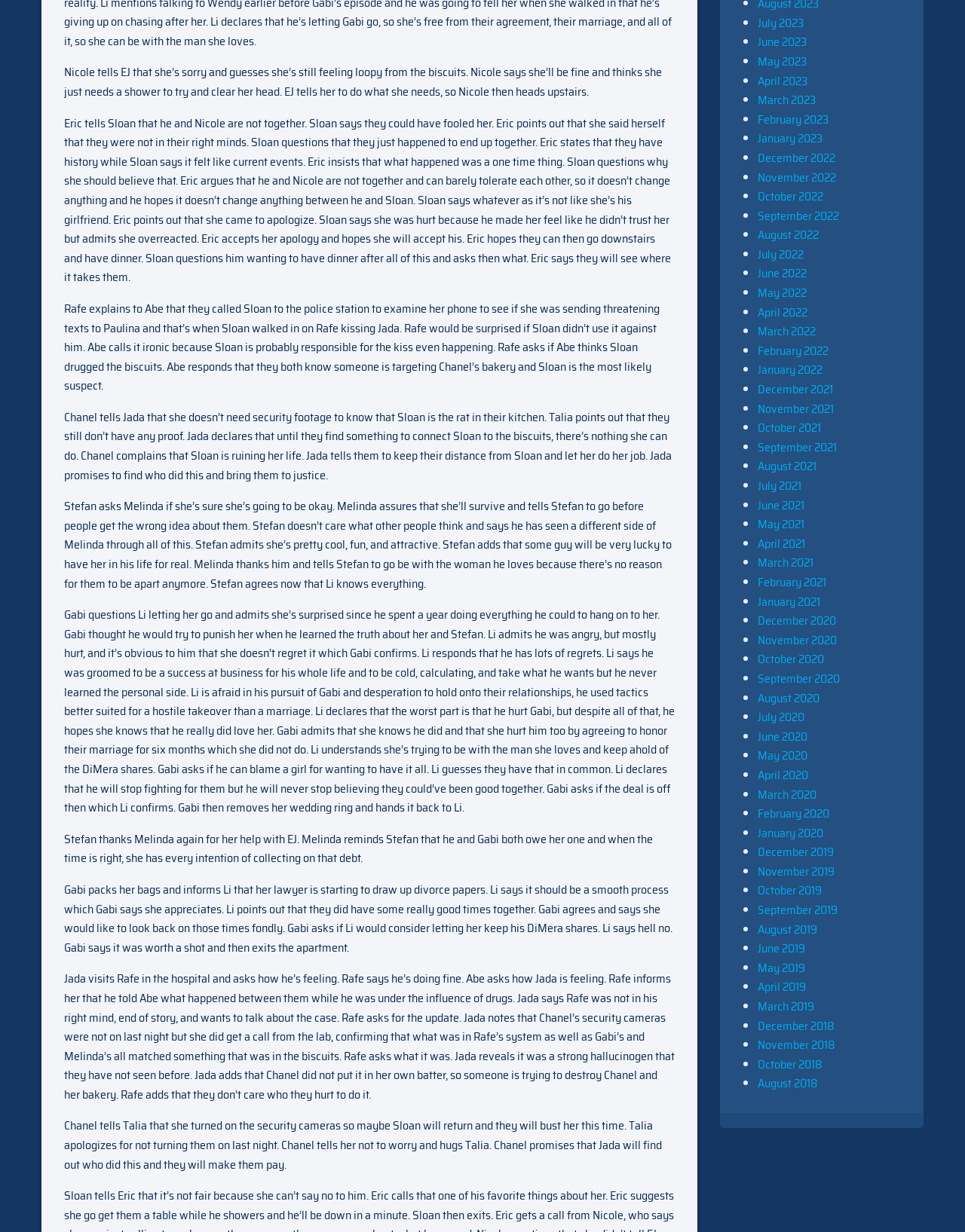Provide the bounding box coordinates of the area you need to click to execute the following instruction: "Click July 2023".

[0.785, 0.011, 0.833, 0.026]